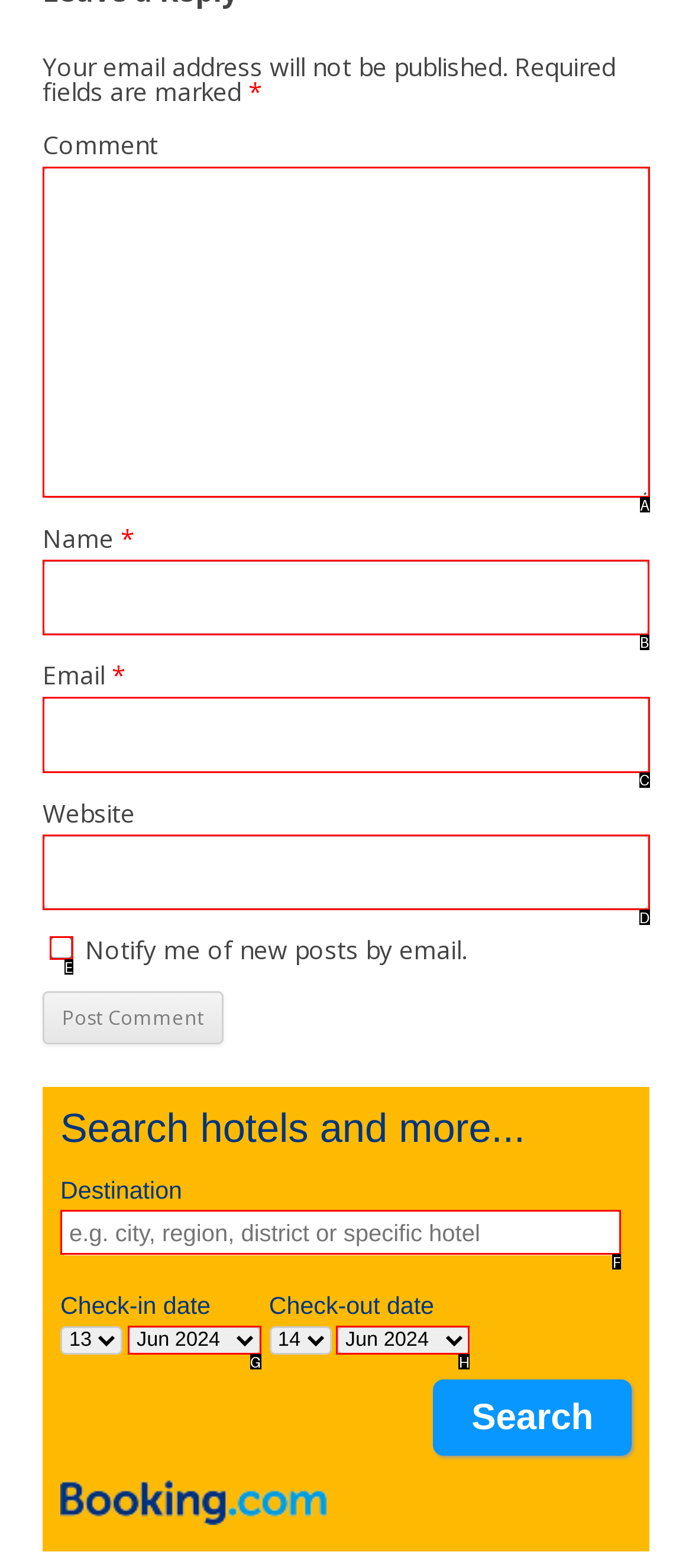Specify the letter of the UI element that should be clicked to achieve the following: Type your name
Provide the corresponding letter from the choices given.

B